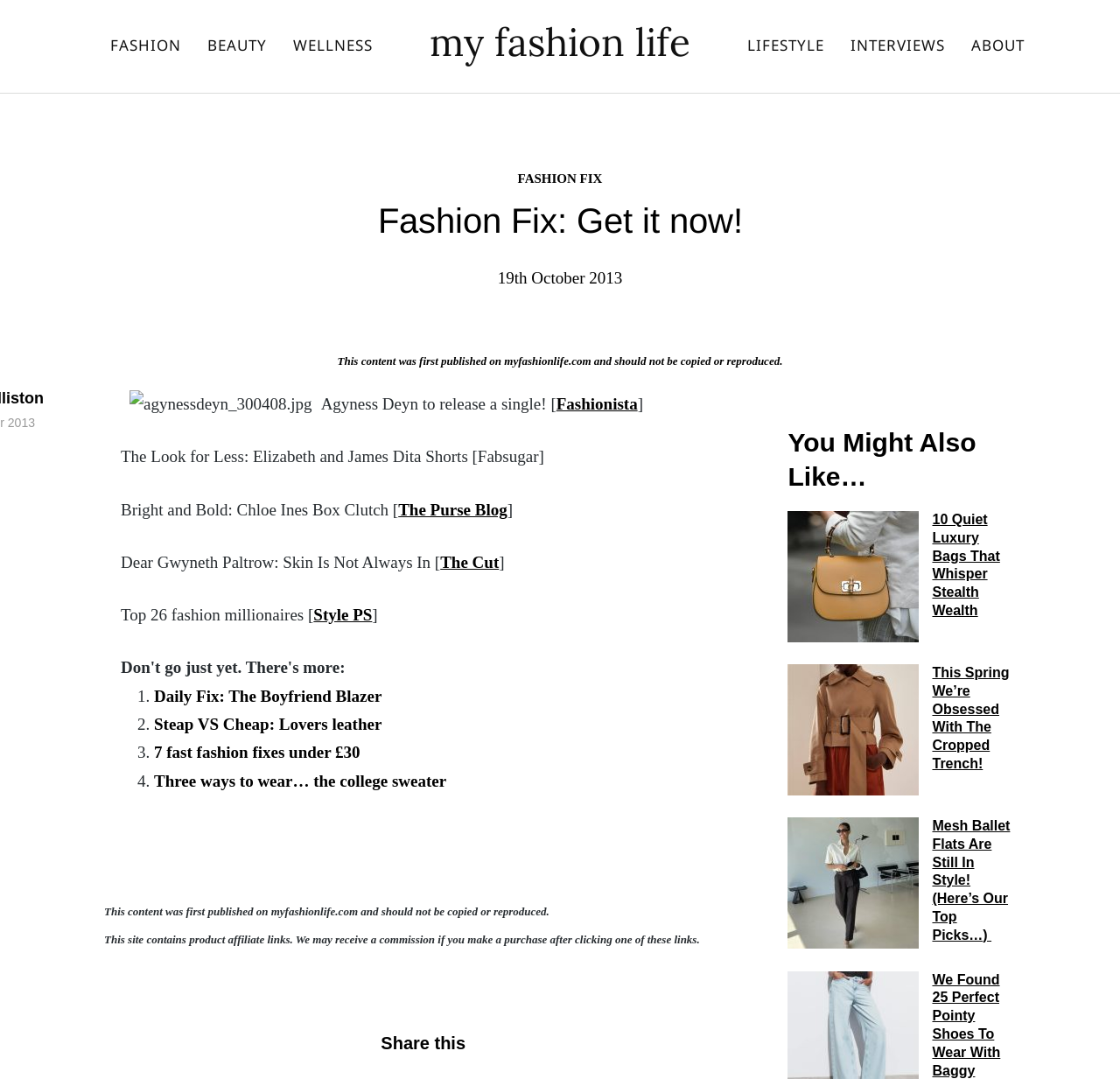Determine the bounding box coordinates of the clickable element to complete this instruction: "View Top 26 fashion millionaires". Provide the coordinates in the format of four float numbers between 0 and 1, [left, top, right, bottom].

[0.108, 0.561, 0.28, 0.578]